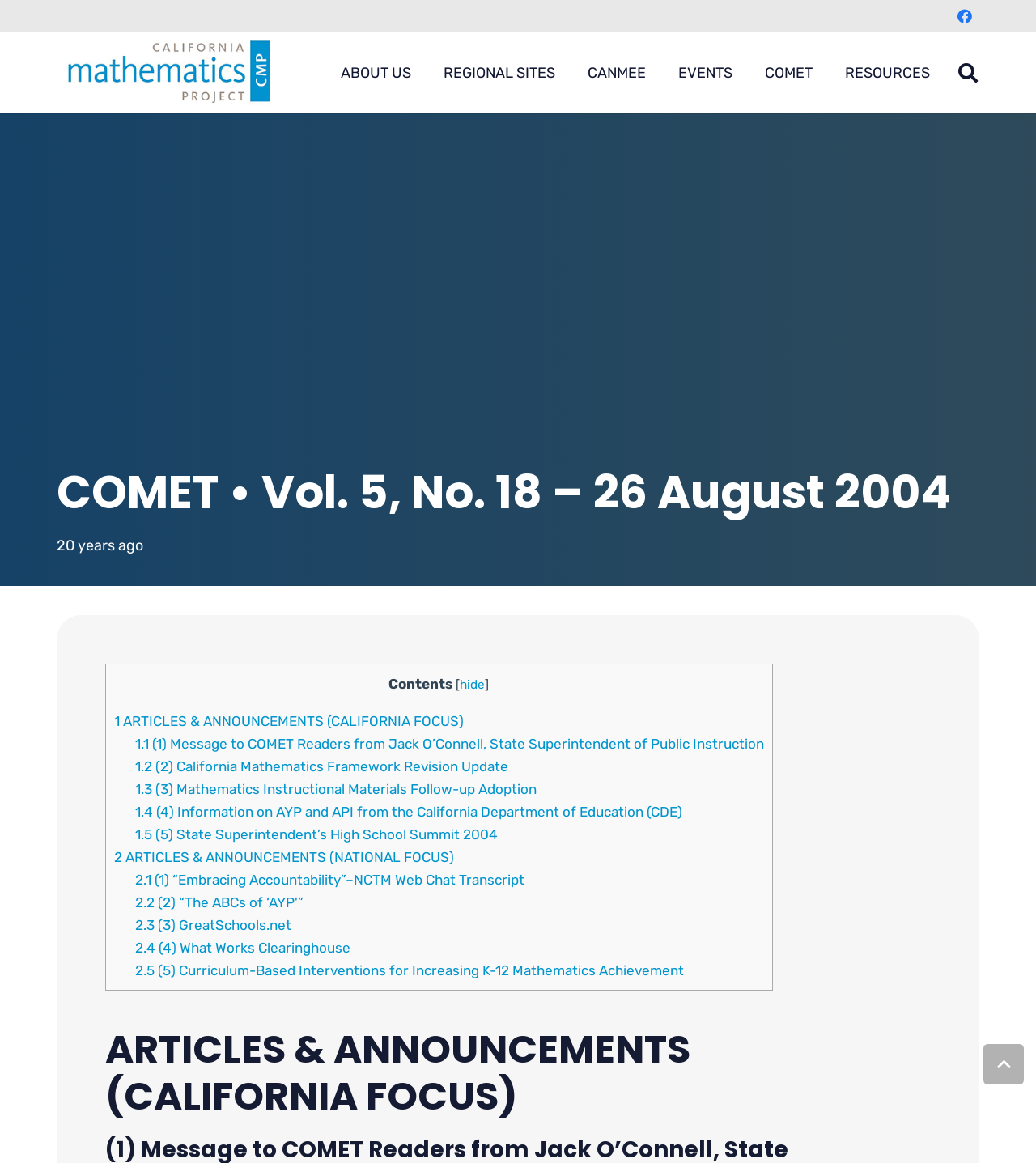Locate the bounding box coordinates of the element to click to perform the following action: 'Go to Facebook'. The coordinates should be given as four float values between 0 and 1, in the form of [left, top, right, bottom].

[0.917, 0.001, 0.945, 0.026]